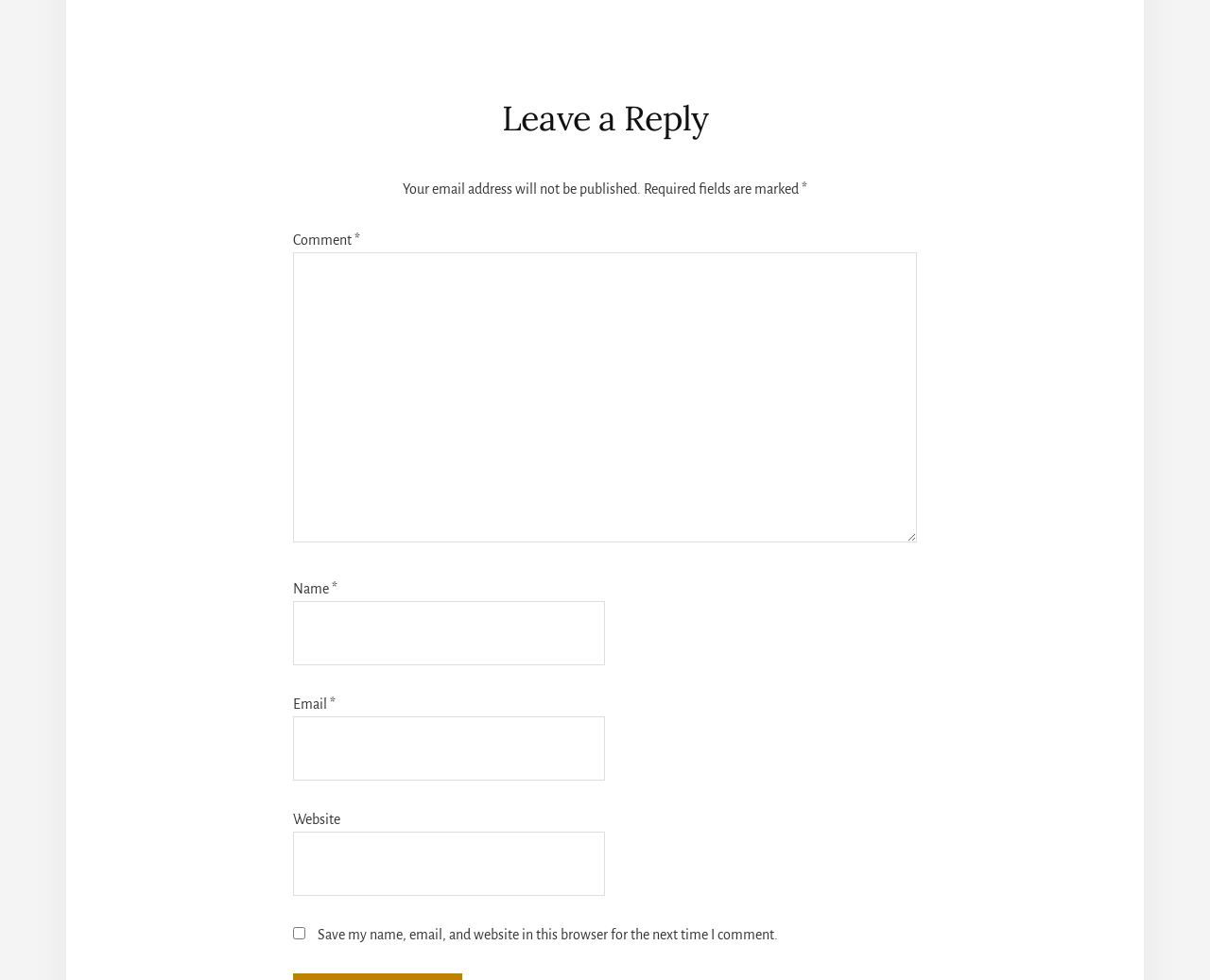Determine the bounding box for the HTML element described here: "parent_node: Name * name="author"". The coordinates should be given as [left, top, right, bottom] with each number being a float between 0 and 1.

[0.242, 0.613, 0.5, 0.679]